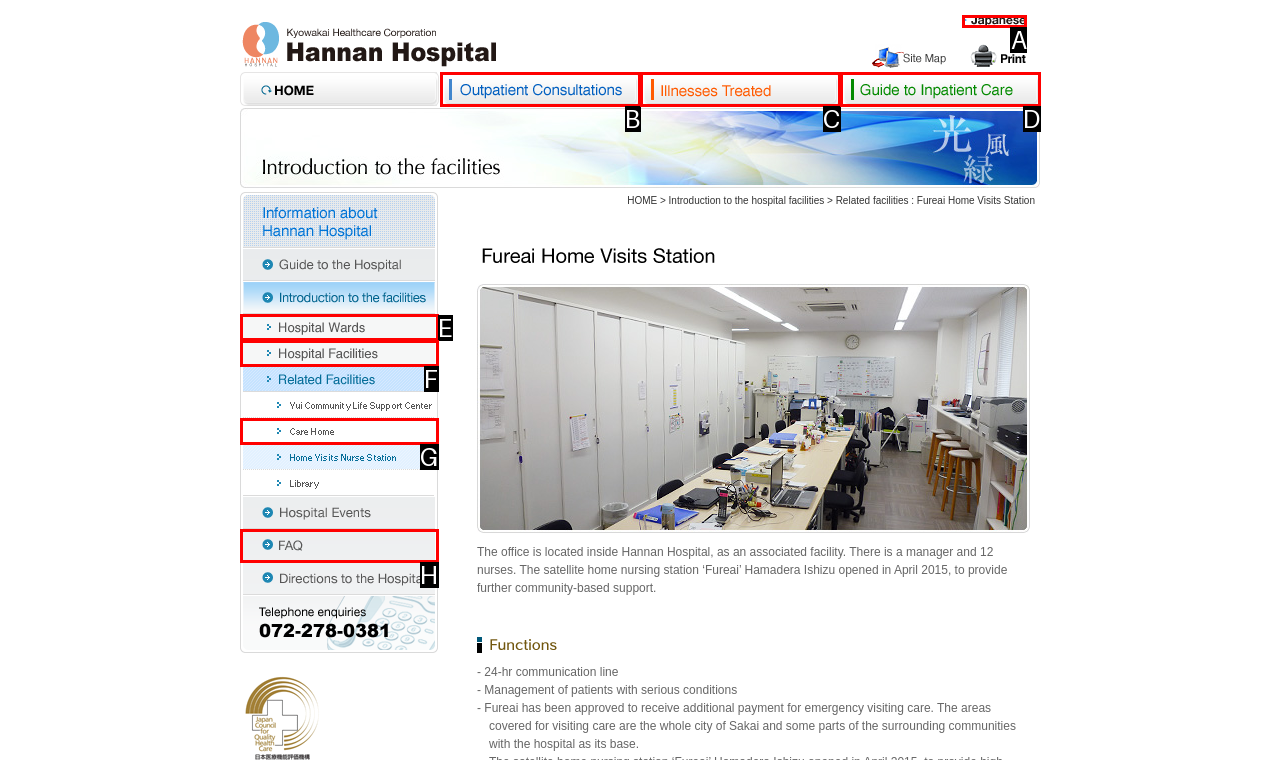Identify the correct letter of the UI element to click for this task: Visit the Japanese version of the website
Respond with the letter from the listed options.

A